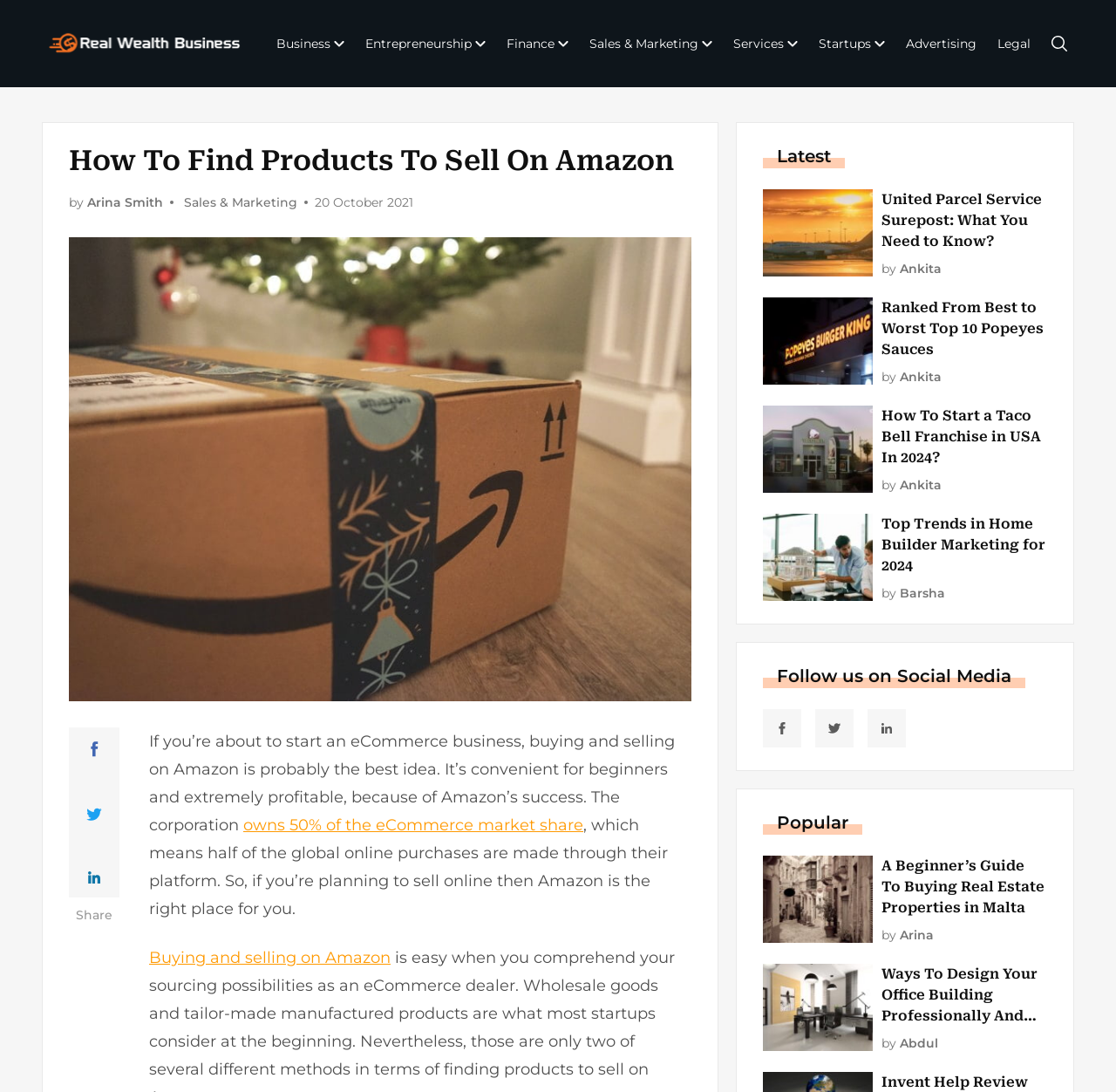Use the details in the image to answer the question thoroughly: 
How many social media links are there?

There are three social media links, as indicated by the images under the heading 'Follow us on Social Media'.